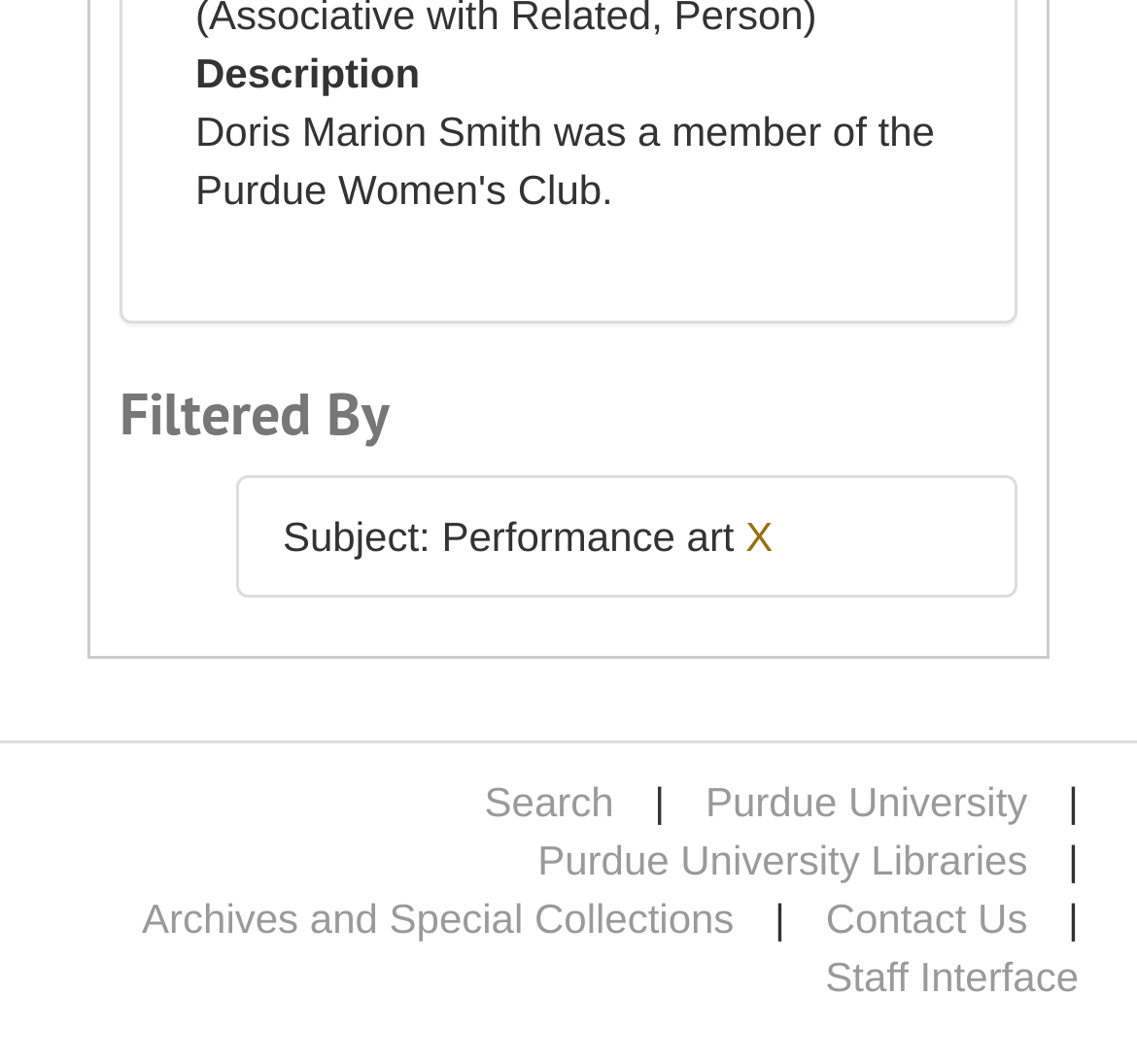What is the name of the university?
Using the image, respond with a single word or phrase.

Purdue University